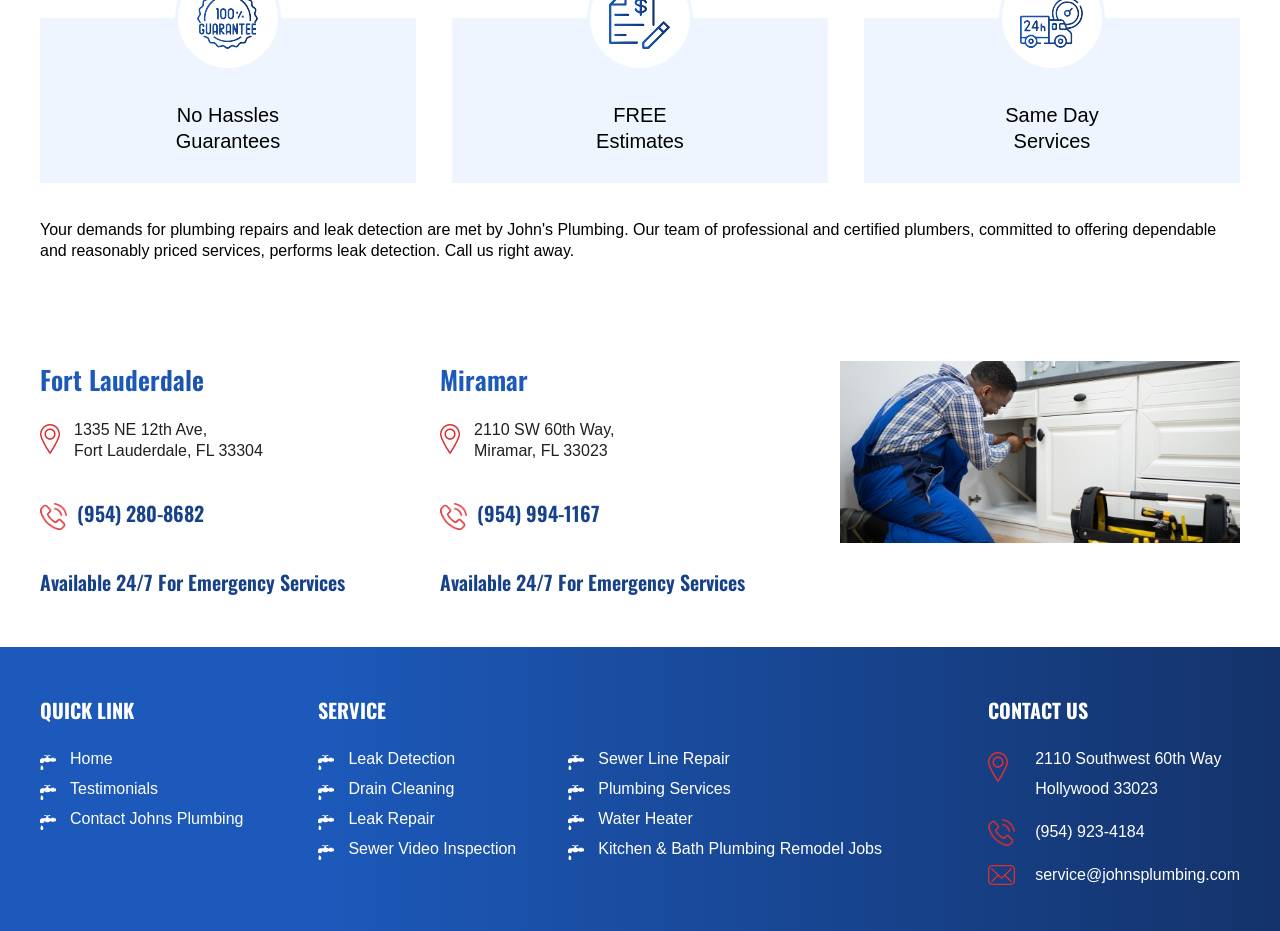Pinpoint the bounding box coordinates of the element that must be clicked to accomplish the following instruction: "Contact a plumber now". The coordinates should be in the format of four float numbers between 0 and 1, i.e., [left, top, right, bottom].

[0.772, 0.877, 0.969, 0.909]